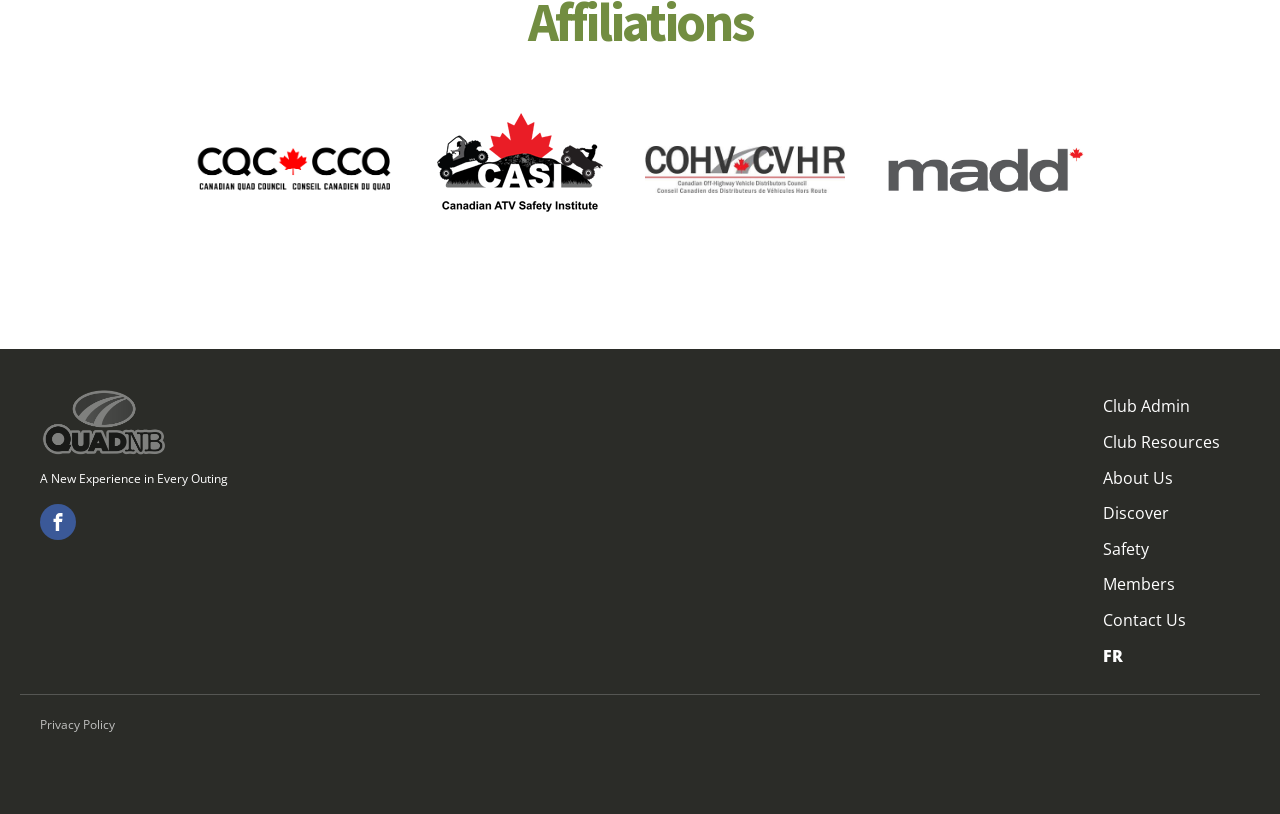Using the provided description: "Privacy Policy", find the bounding box coordinates of the corresponding UI element. The output should be four float numbers between 0 and 1, in the format [left, top, right, bottom].

None